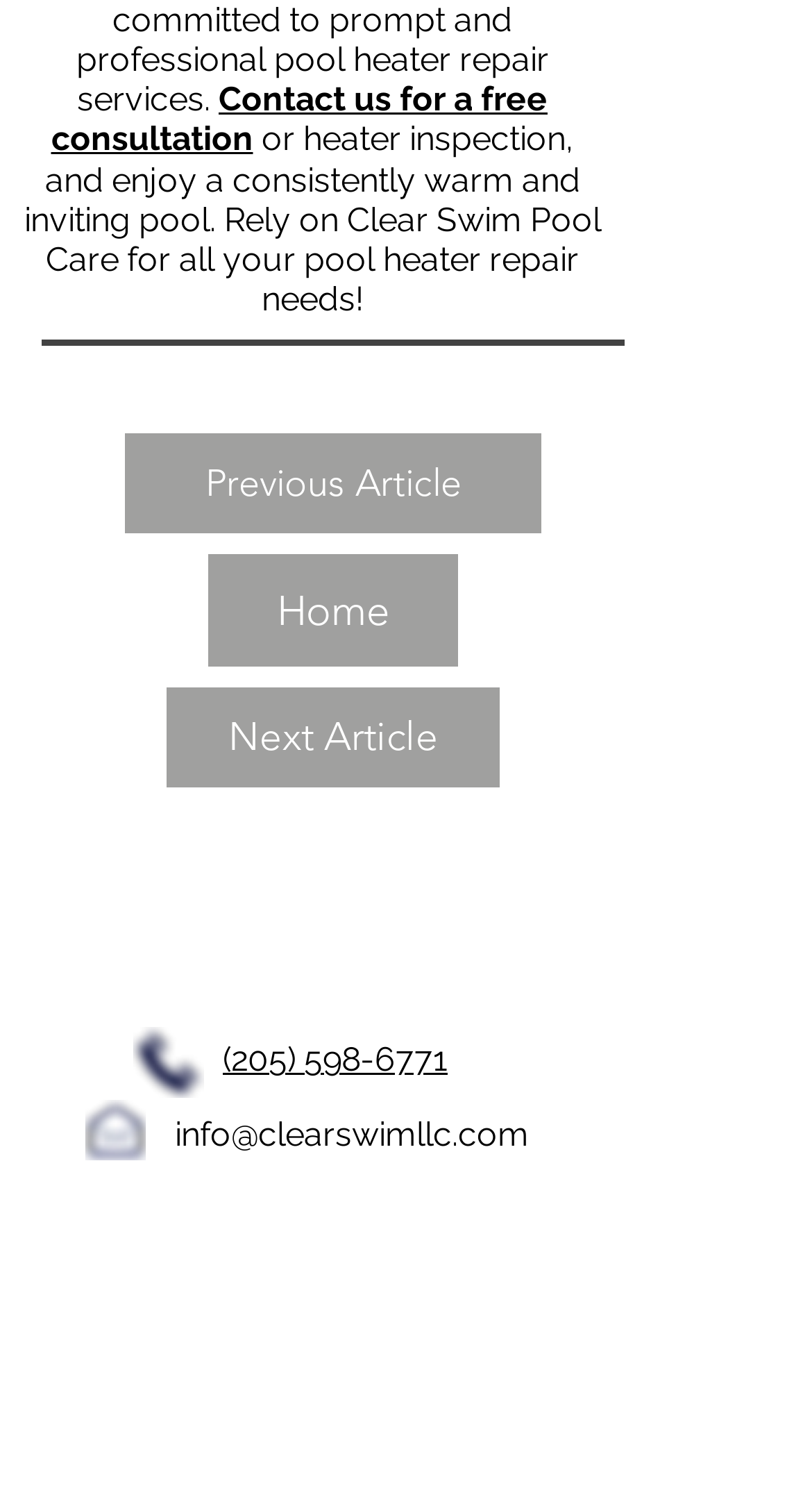What services does the company provide?
Provide a detailed and well-explained answer to the question.

The company provides pool heater repair services, as mentioned in the static text 'Rely on Clear Swim Pool Care for all your pool heater repair needs!'.